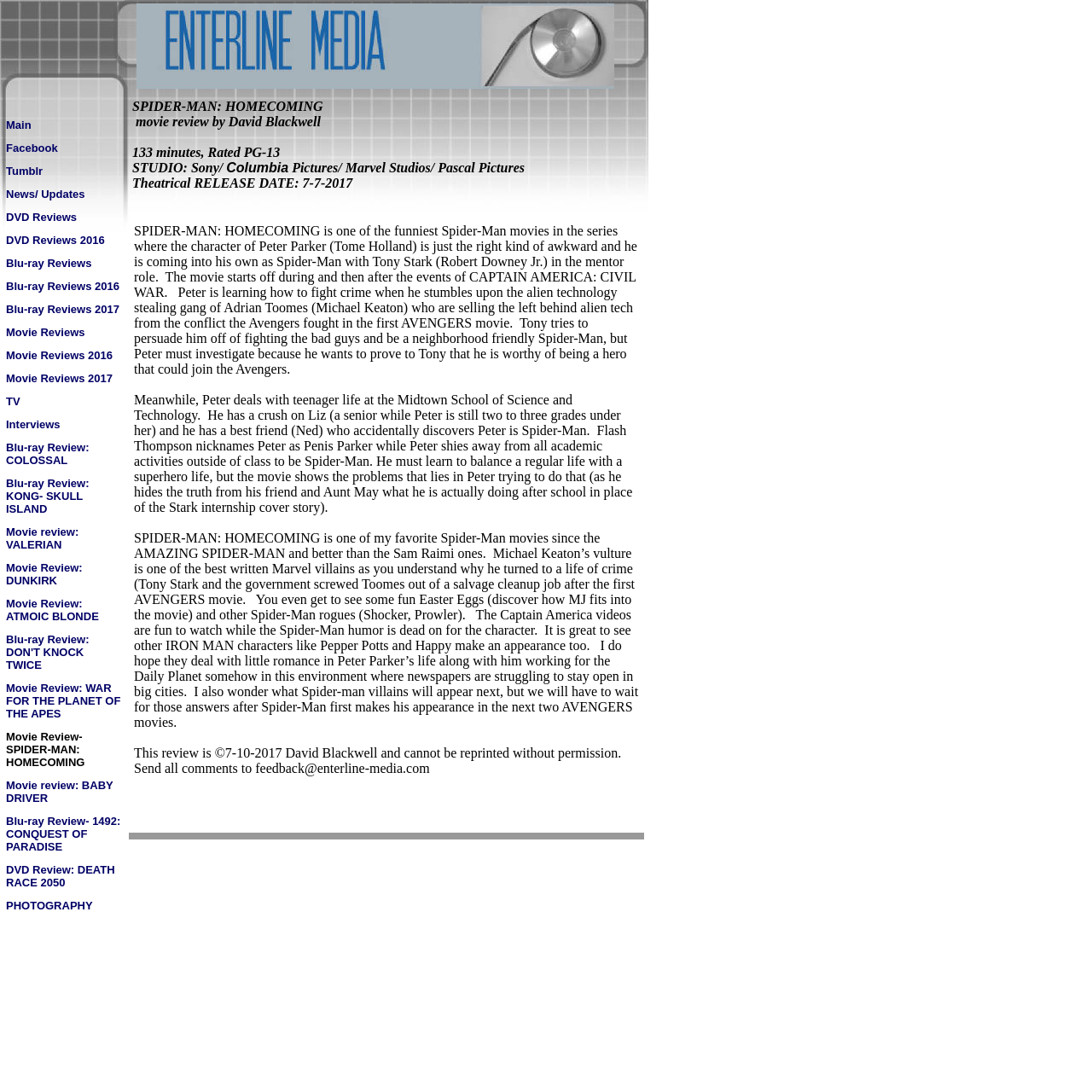Analyze the image and answer the question with as much detail as possible: 
What is the type of reviews available on this website?

By analyzing the webpage structure, I found a table with multiple rows, each containing a link to a different type of review. The links are labeled as 'DVD Reviews', 'Blu-ray Reviews', and 'Movie Reviews', indicating that the website provides reviews for these types of media.